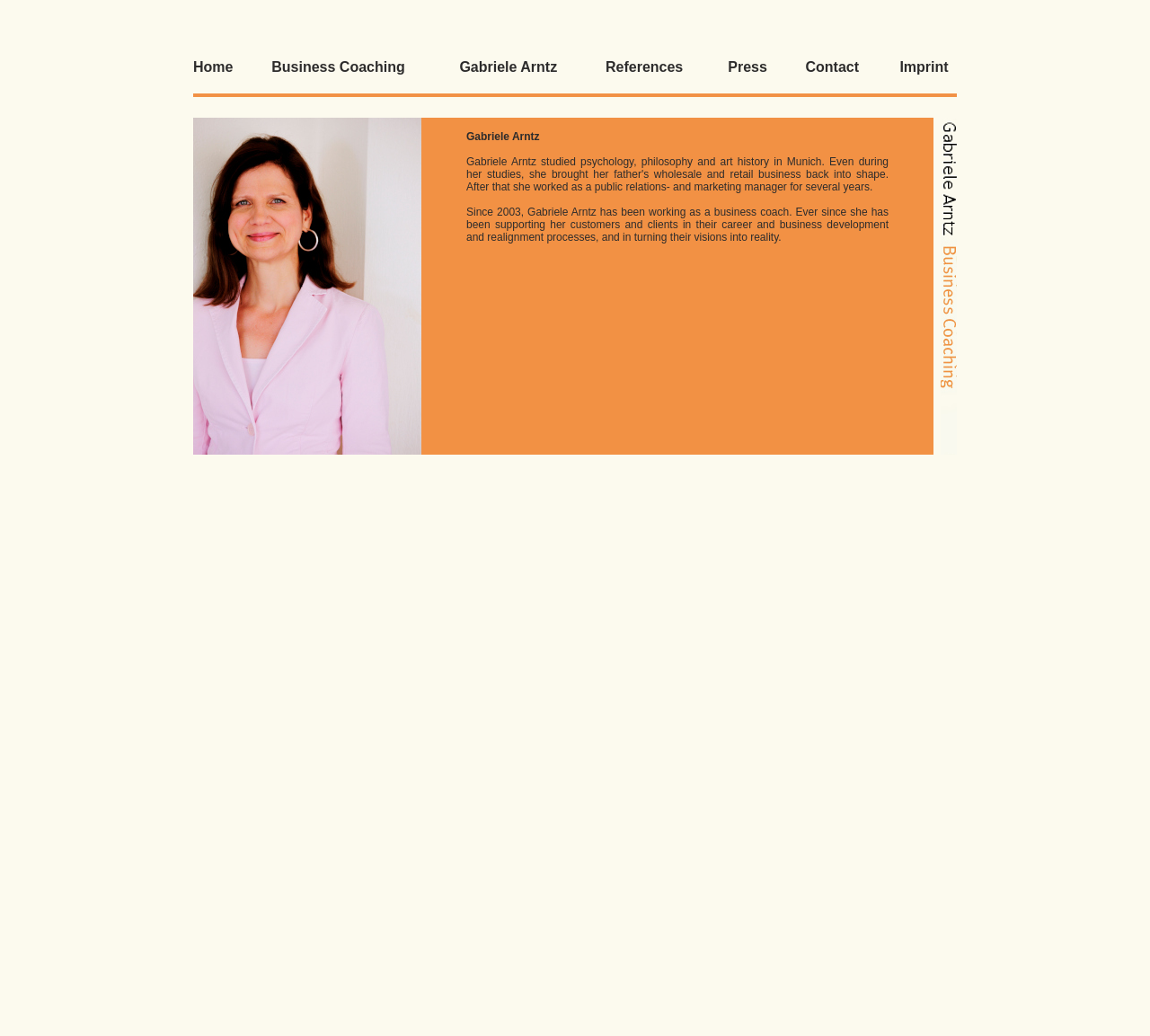What is Gabriele Arntz's educational background? From the image, respond with a single word or brief phrase.

Psychology, philosophy, and art history